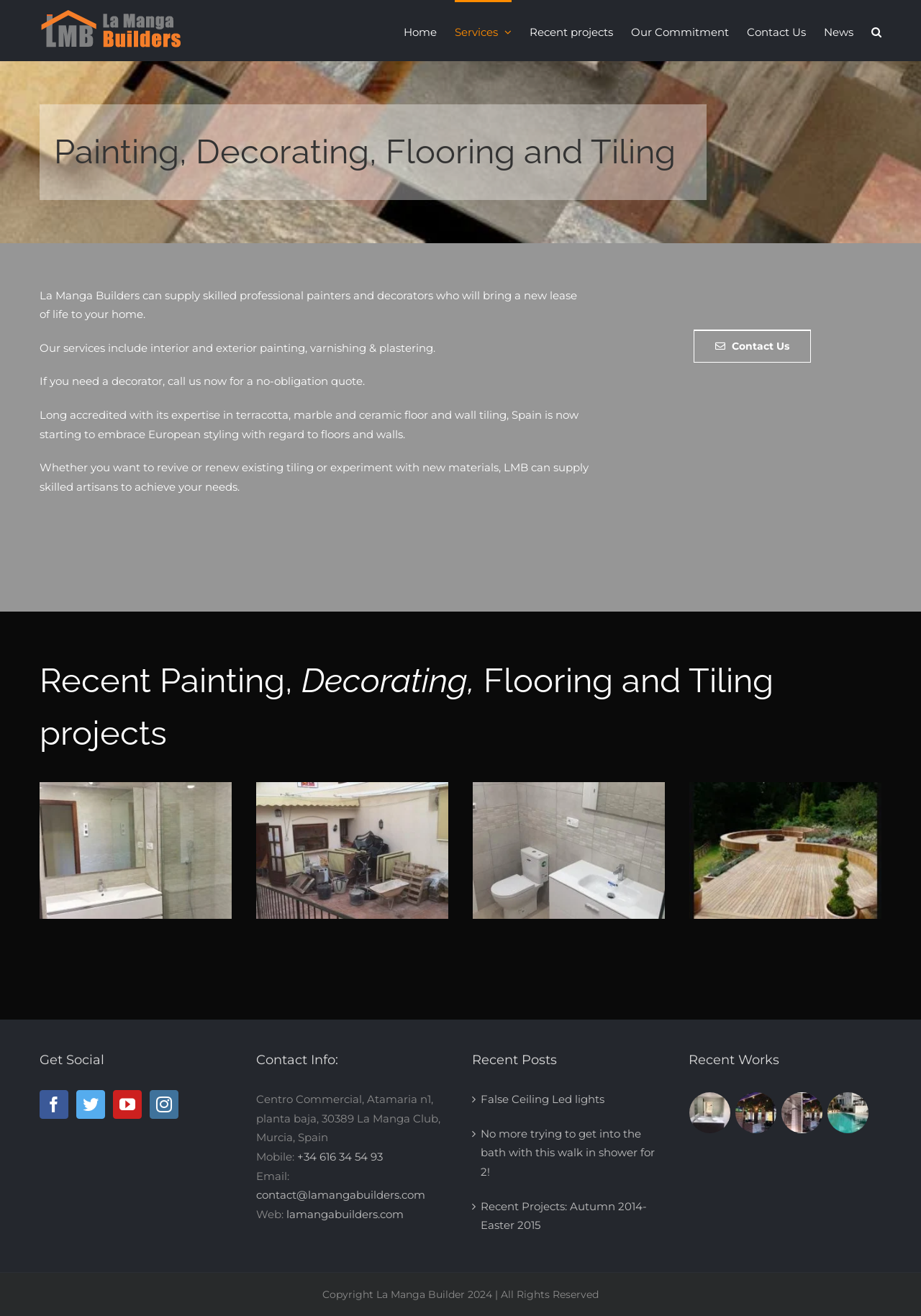Provide the bounding box coordinates of the HTML element described by the text: "THE WINE BAR PROJECT BEFORE". The coordinates should be in the format [left, top, right, bottom] with values between 0 and 1.

[0.36, 0.703, 0.377, 0.715]